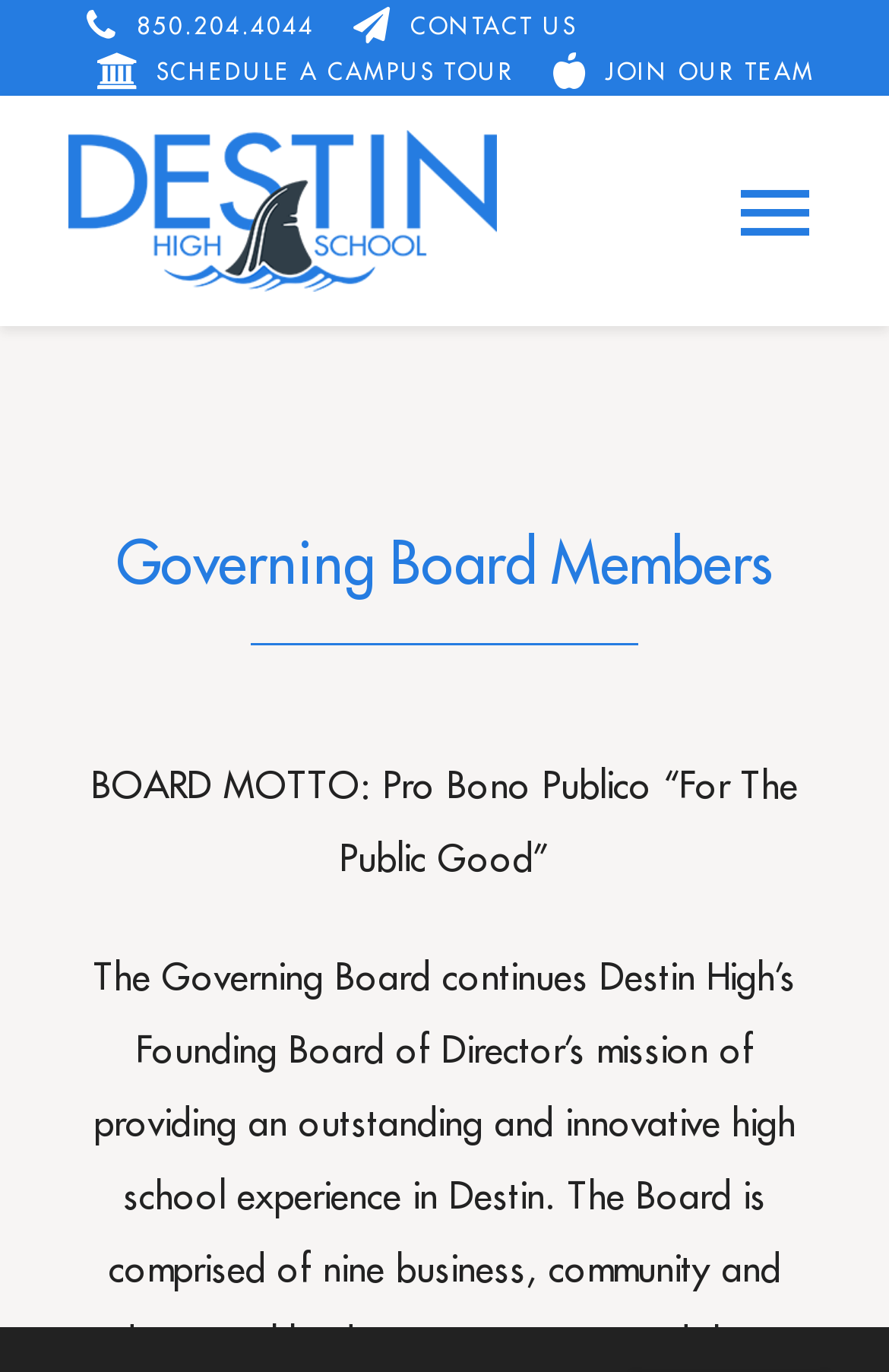What is the logo of Destin High School? Based on the image, give a response in one word or a short phrase.

Destin High School | Destin Florida Logo